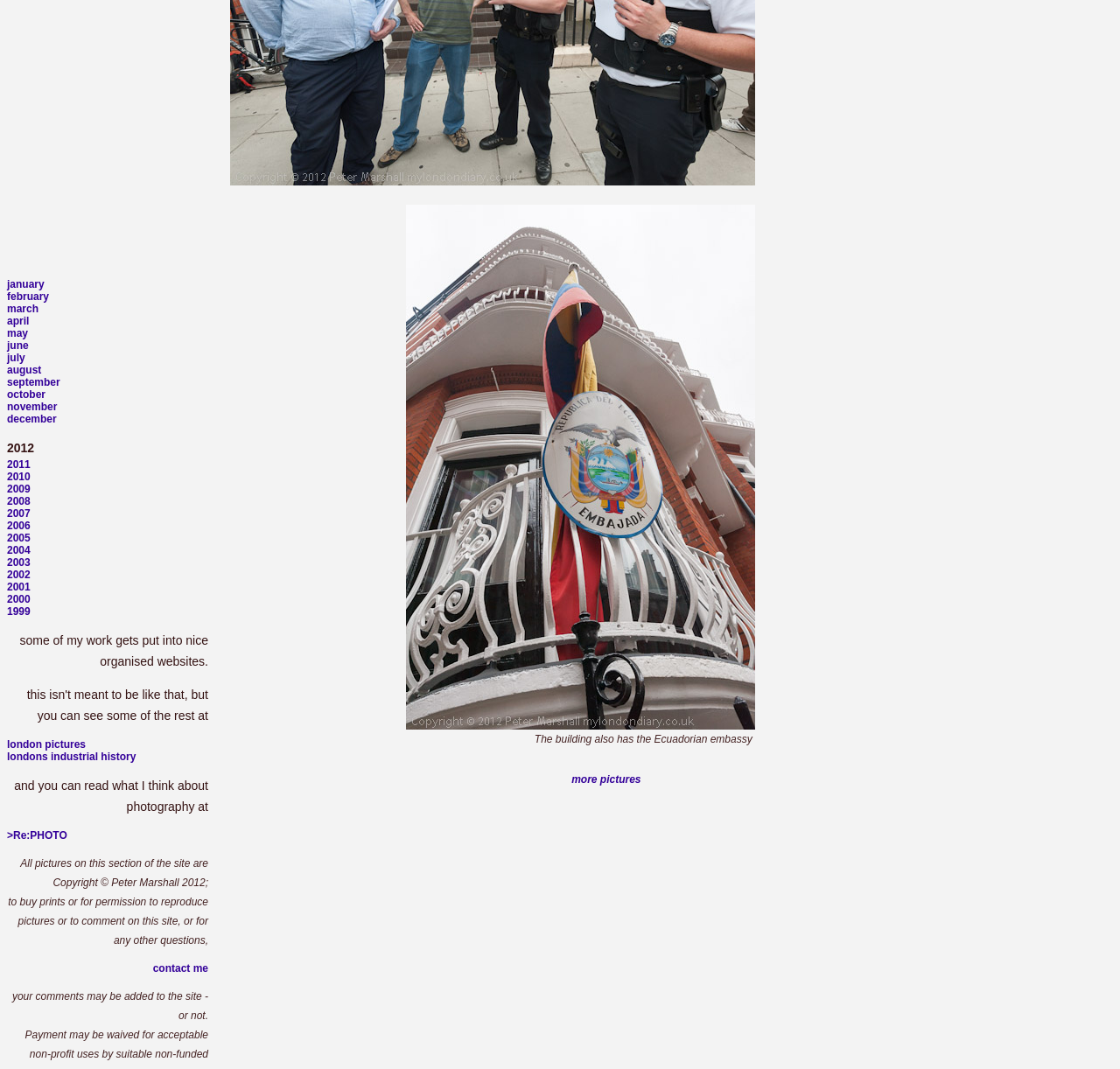Determine the bounding box coordinates for the clickable element required to fulfill the instruction: "view 'more pictures'". Provide the coordinates as four float numbers between 0 and 1, i.e., [left, top, right, bottom].

[0.51, 0.723, 0.572, 0.735]